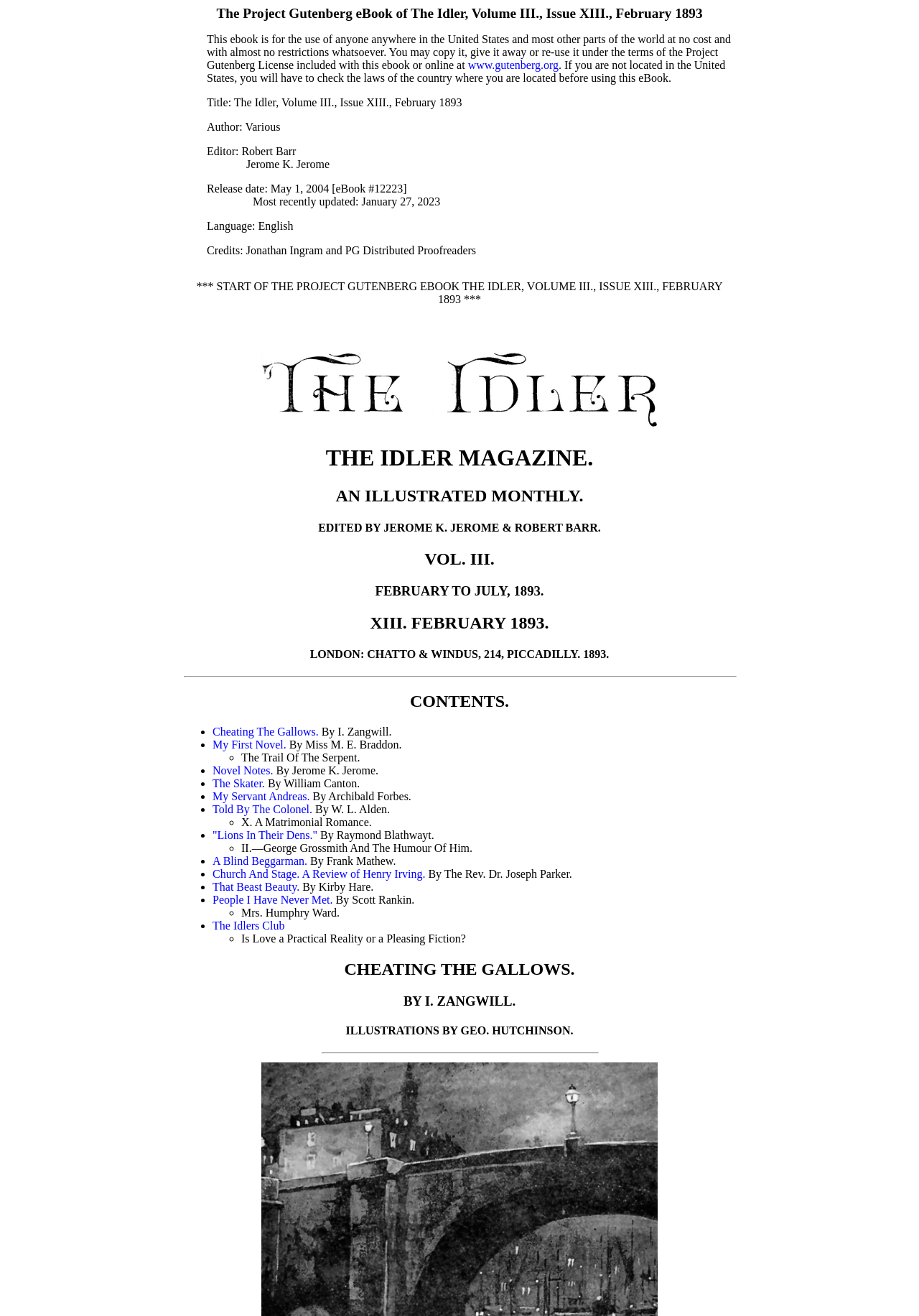What is the first article in the contents section?
Provide an in-depth answer to the question, covering all aspects.

The contents section lists the various articles in the eBook. The first article in this section is 'Cheating The Gallows' by I. Zangwill.